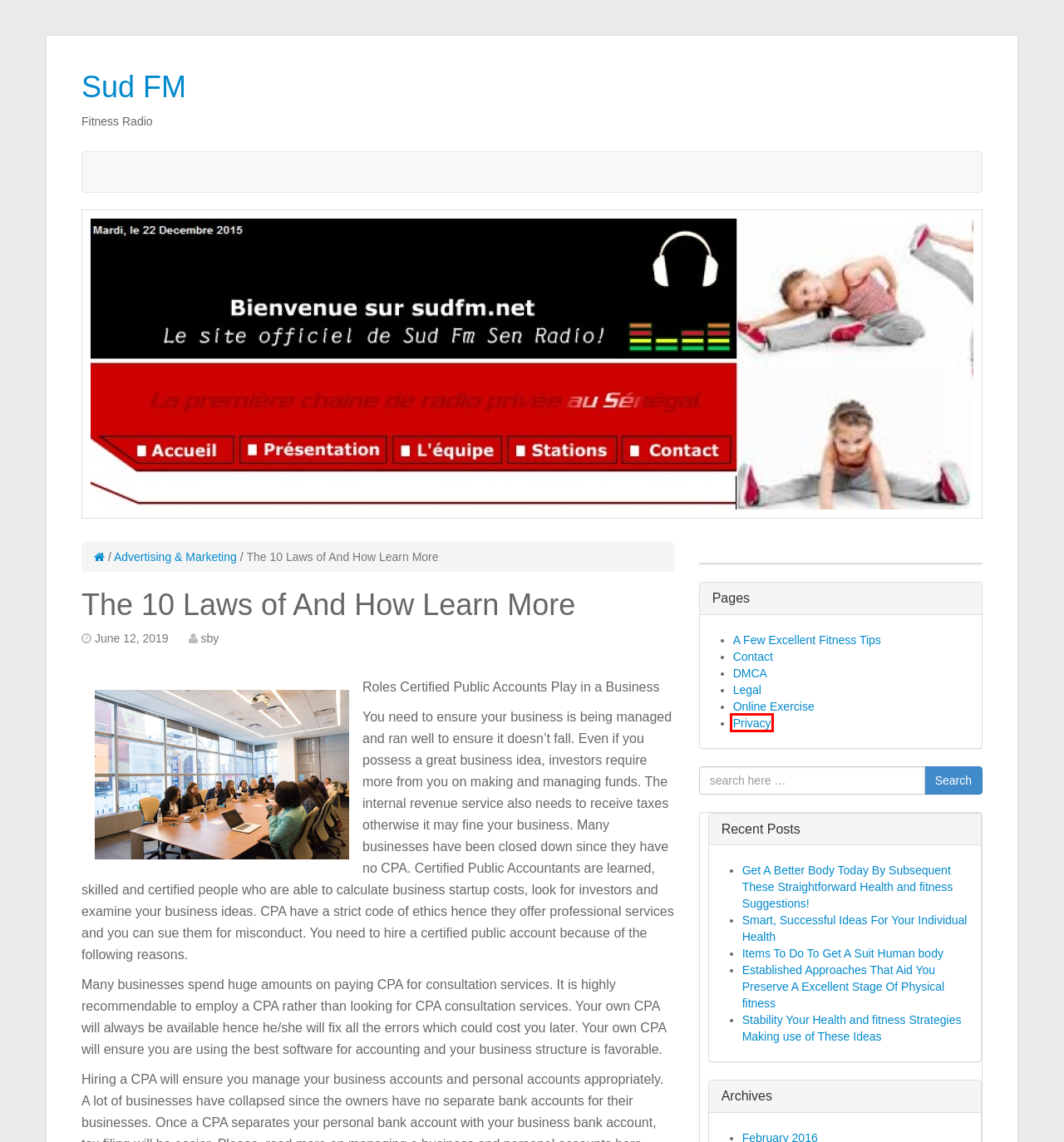Analyze the webpage screenshot with a red bounding box highlighting a UI element. Select the description that best matches the new webpage after clicking the highlighted element. Here are the options:
A. Contact |
B. DMCA |
C. Advertising & Marketing |
D. Online Exercise |
E. Privacy |
F. Legal |
G. Stability Your Health and fitness Strategies Making use of These Ideas |
H. Smart, Successful Ideas For Your Individual Health |

E